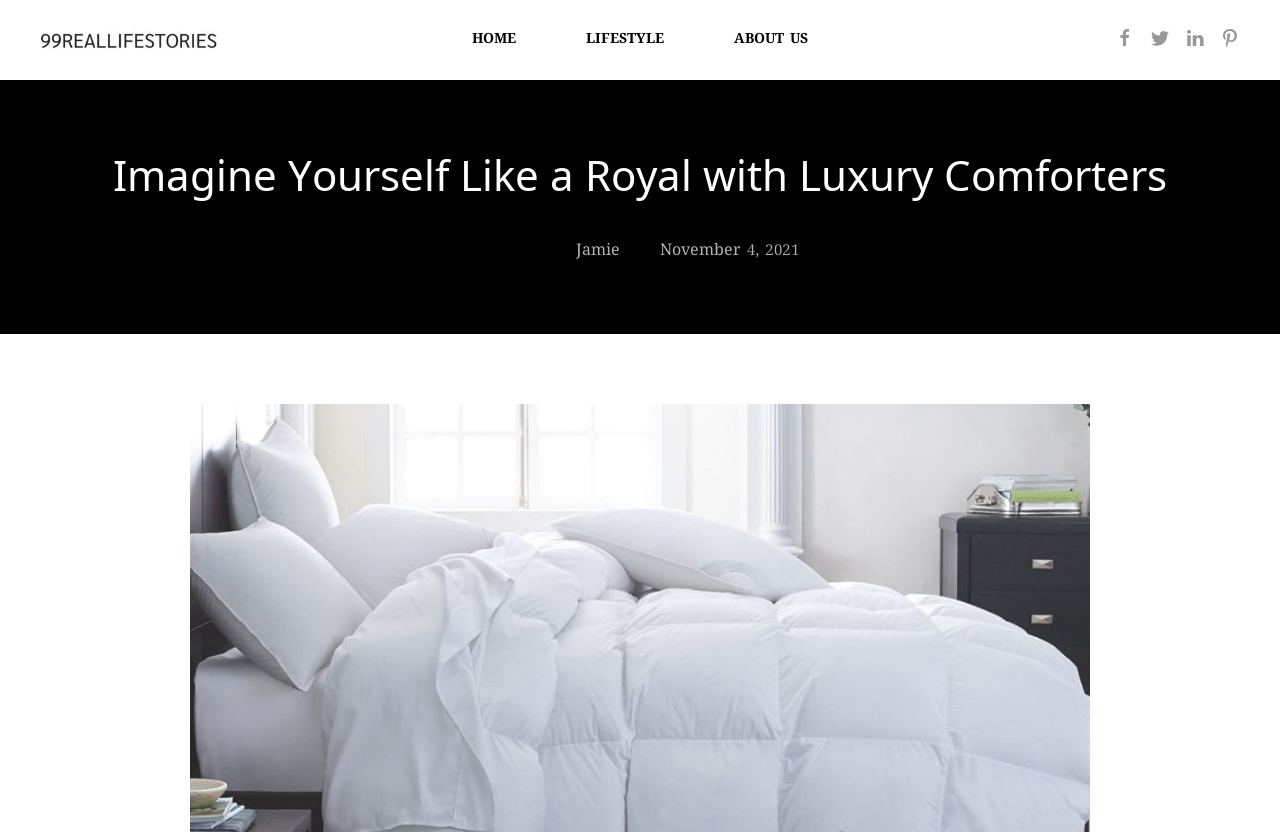Pinpoint the bounding box coordinates of the element you need to click to execute the following instruction: "visit lifestyle page". The bounding box should be represented by four float numbers between 0 and 1, in the format [left, top, right, bottom].

[0.458, 0.0, 0.519, 0.096]